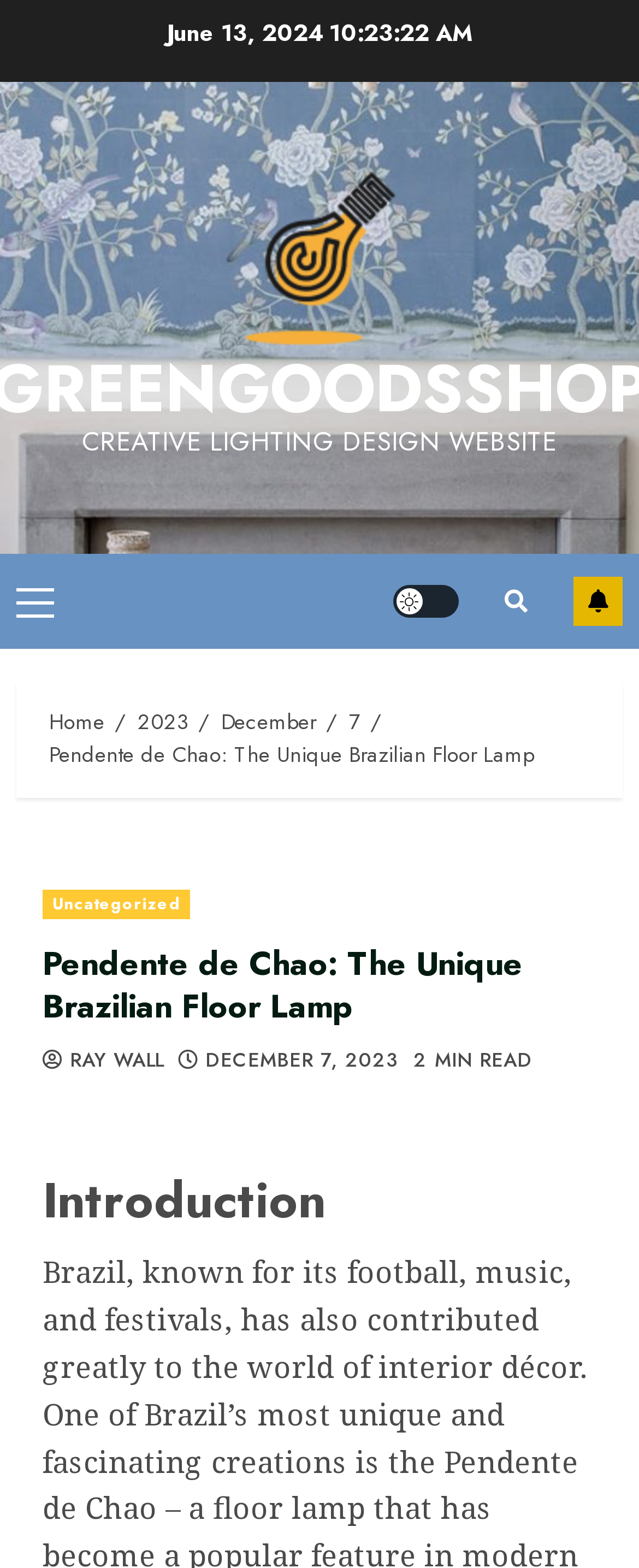Find the bounding box coordinates of the element to click in order to complete this instruction: "Toggle the light/dark mode button". The bounding box coordinates must be four float numbers between 0 and 1, denoted as [left, top, right, bottom].

[0.615, 0.373, 0.718, 0.394]